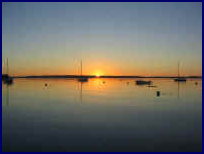Explain the contents of the image with as much detail as possible.

This serene image captures a tranquil sunrise over calm waters, where the warm orange glow of the sun rises on the horizon. Silhouetted against the vibrant sky, several boats are anchored peacefully, their masts gently outlined as they reflect in the still surface of the water. The scene conveys a sense of tranquility and the promise of a new day, highlighting the beauty of nature and the solitude often found in early morning moments by the water. It evokes feelings of calm and contemplation, inviting viewers to appreciate the delicate balance between the sky, water, and the vessels that gracefully inhabit the scene.